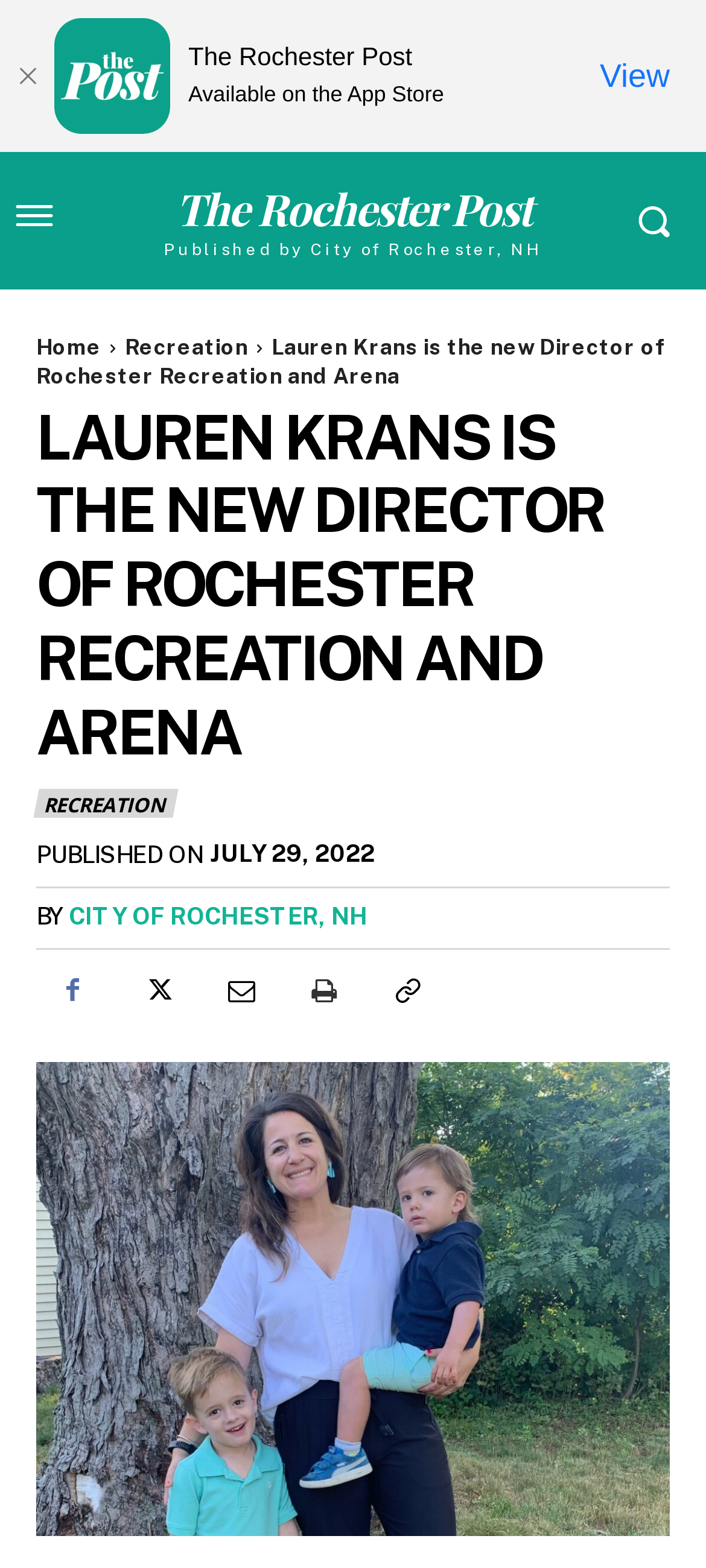Provide a one-word or short-phrase response to the question:
What is the name of the website?

The Rochester Post